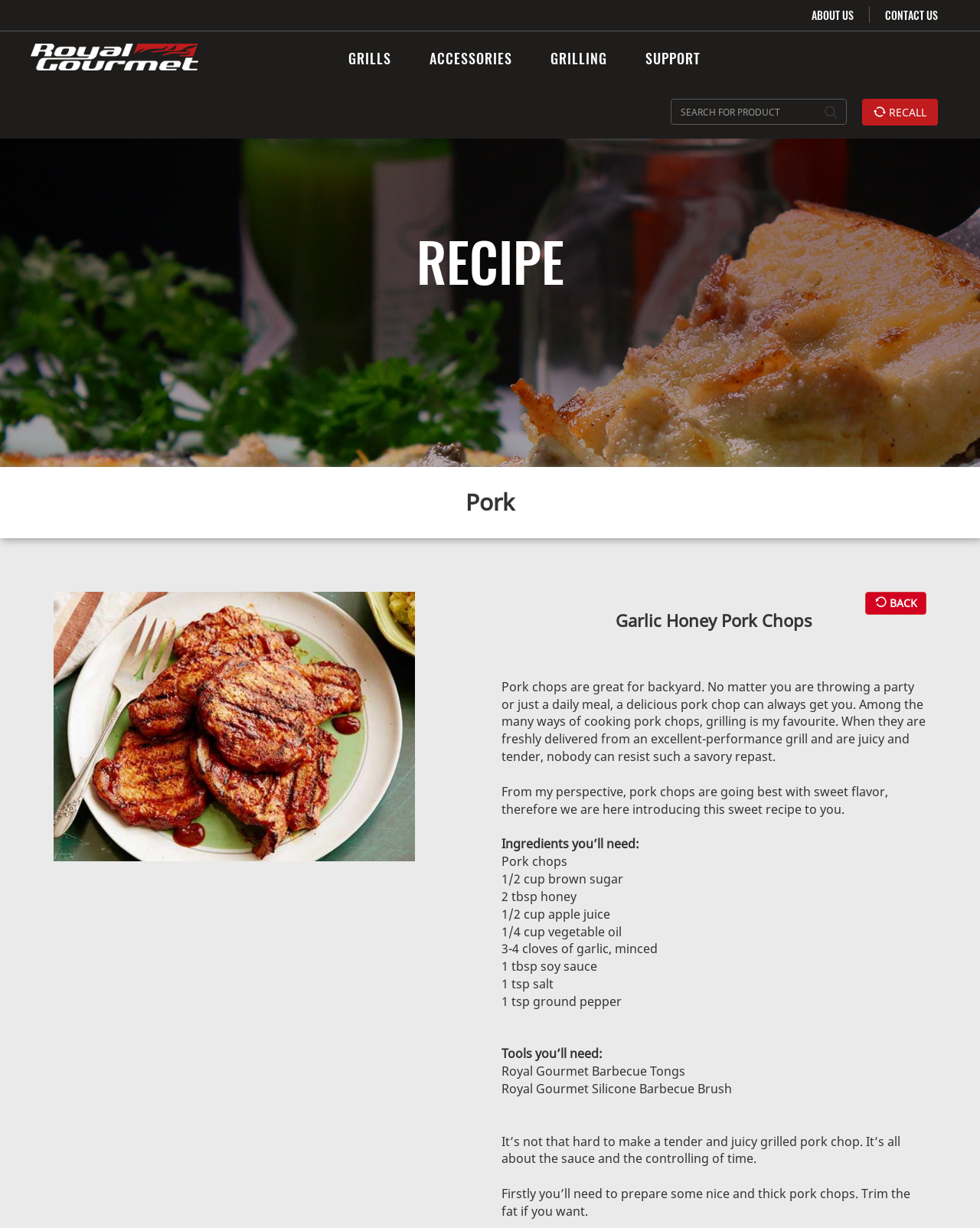Could you find the bounding box coordinates of the clickable area to complete this instruction: "Search for a product"?

[0.684, 0.08, 0.864, 0.102]